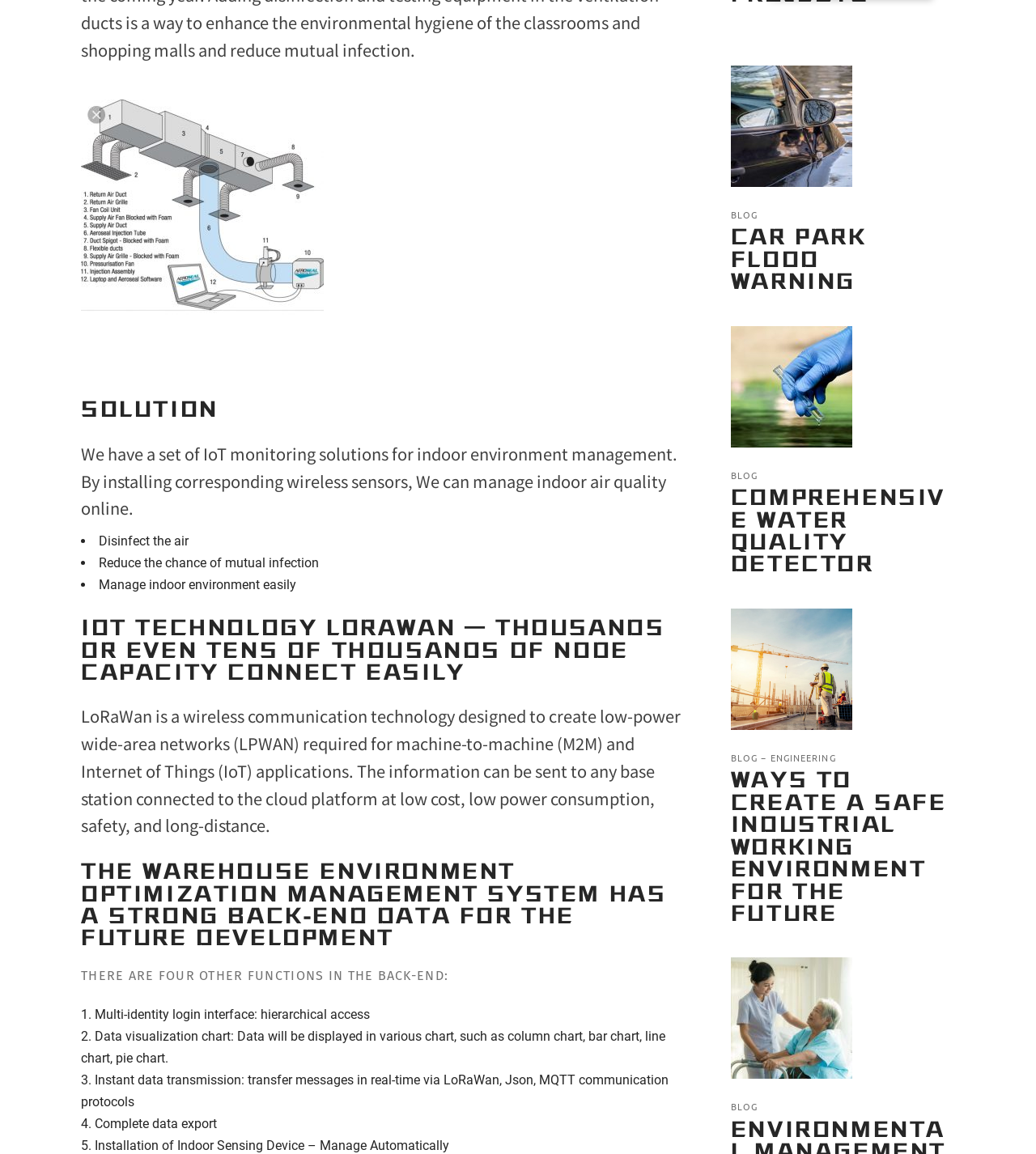What is the purpose of LoRaWan technology?
Please respond to the question with a detailed and thorough explanation.

According to the webpage, LoRaWan is a wireless communication technology designed to create low-power wide-area networks (LPWAN) required for machine-to-machine (M2M) and Internet of Things (IoT) applications.